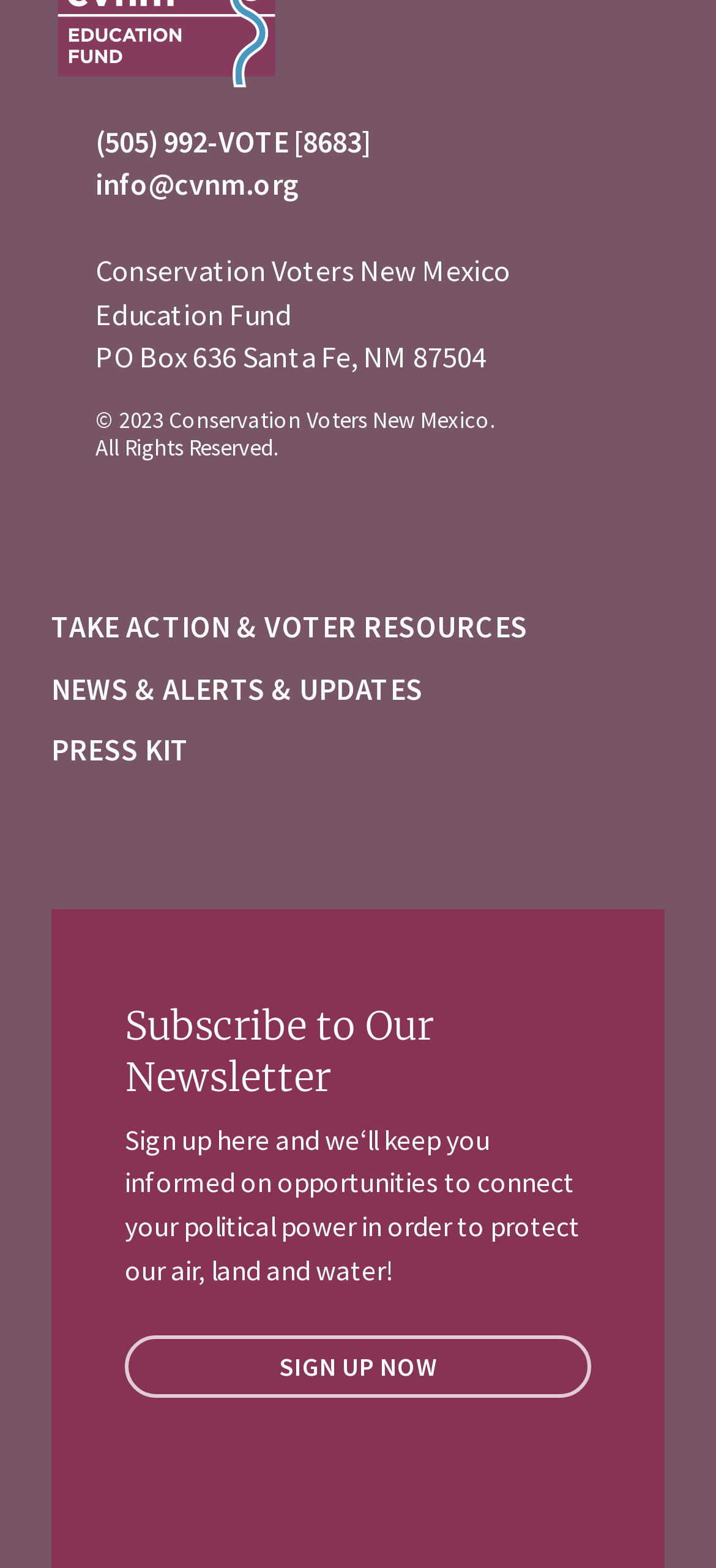What is the address of the organization?
From the screenshot, provide a brief answer in one word or phrase.

PO Box 636 Santa Fe, NM 87504